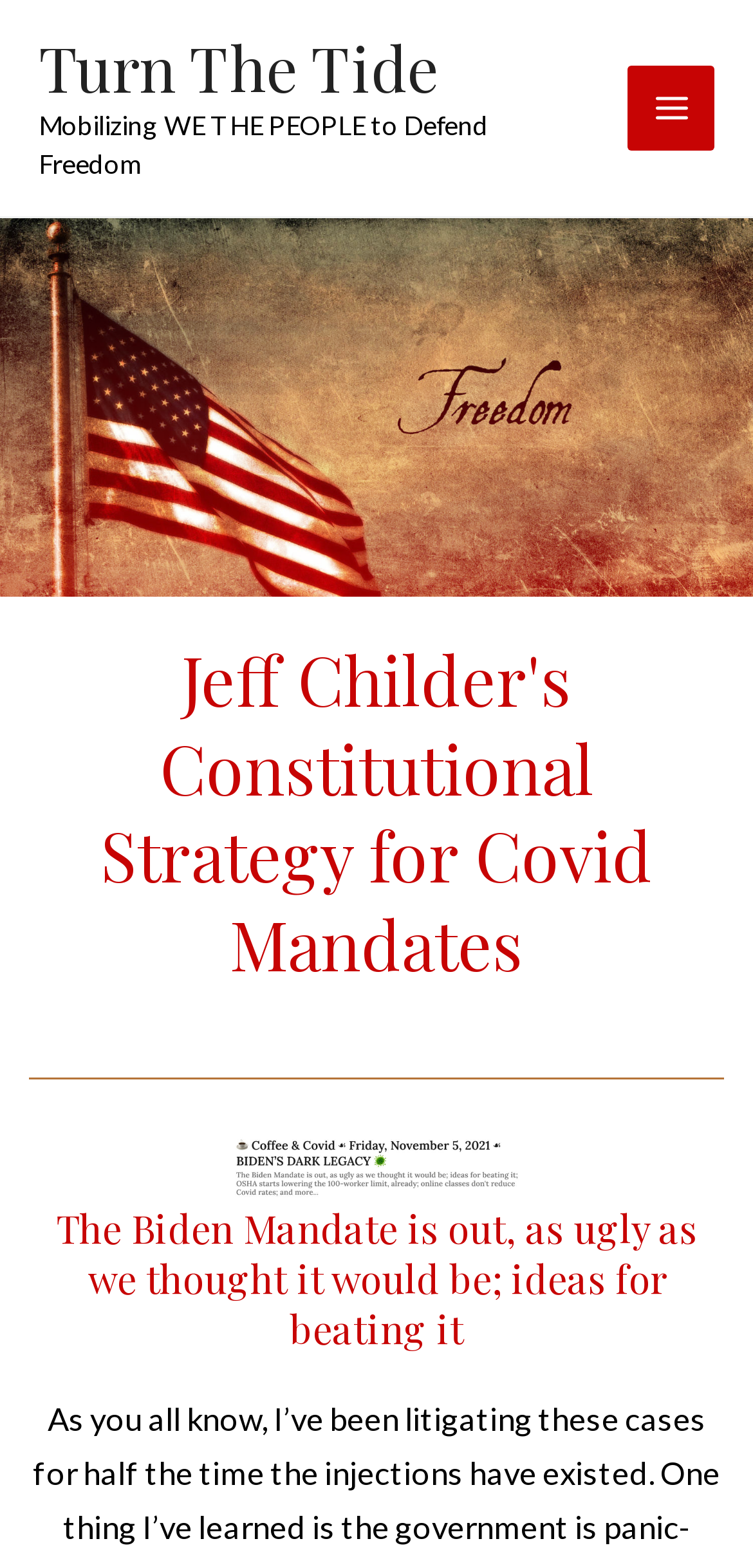What is the purpose of the 'Main Menu' button?
Please elaborate on the answer to the question with detailed information.

The 'Main Menu' button is likely used to expand or collapse a menu, as indicated by the 'expanded: False' property, suggesting that the menu is currently collapsed and can be expanded by clicking the button.